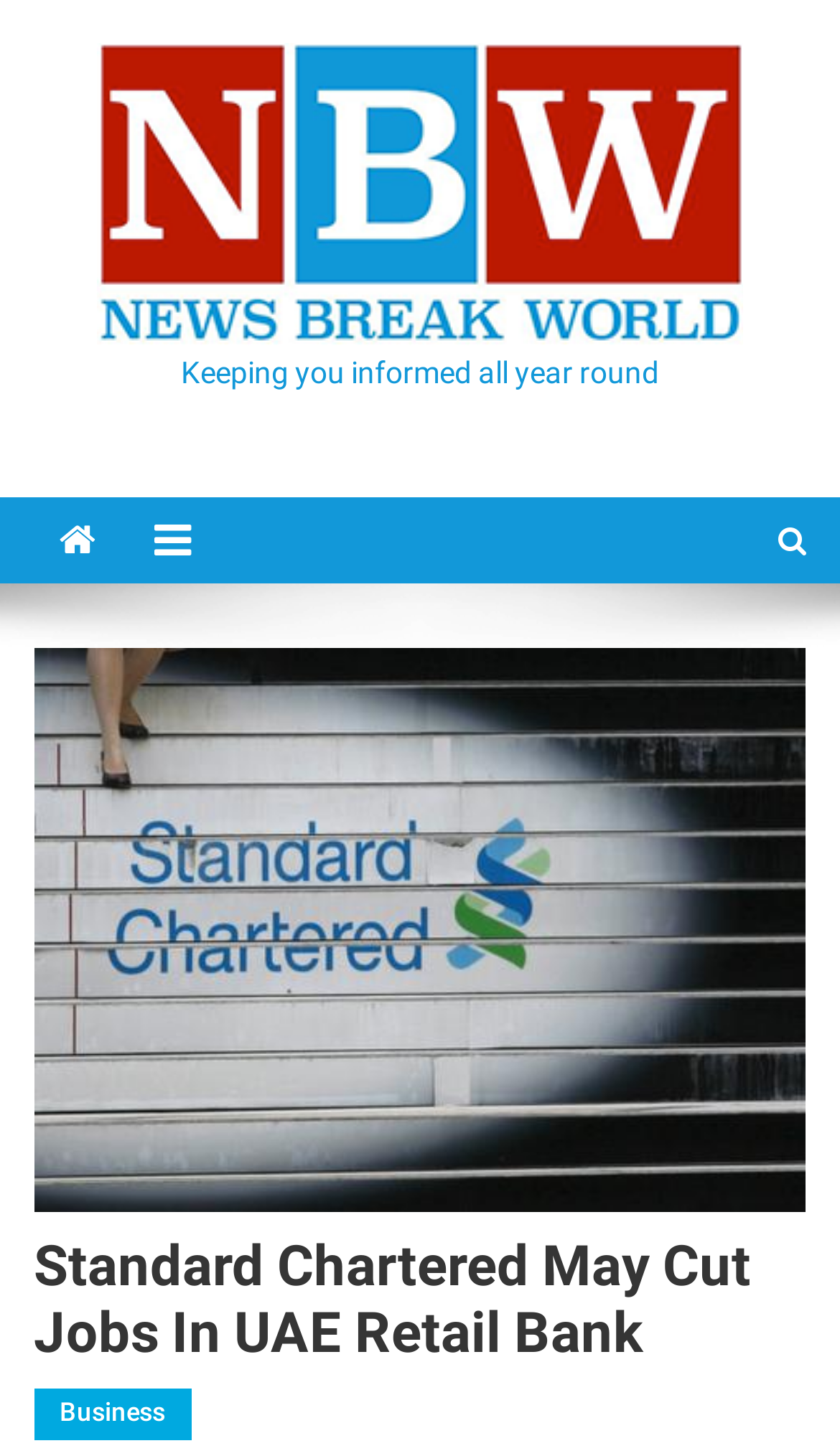Generate a detailed explanation of the webpage's features and information.

The webpage appears to be a news article page. At the top, there is a link spanning most of the width of the page. Below this link, there is a static text element that reads "Keeping you informed all year round", positioned roughly in the middle of the page. 

To the left of this text, there are two links, one with a font awesome icon '\uf015' and another with a font awesome icon '\uf0c9', positioned vertically aligned with the static text. 

On the opposite side of the page, to the right of the static text, there is another link with a font awesome icon '\uf002'. Below this icon, there is a heading that reads "Standard Chartered May Cut Jobs In UAE Retail Bank", which spans the full width of the page. 

Underneath the heading, there is a link that reads "Business", positioned at the top left corner of the page.